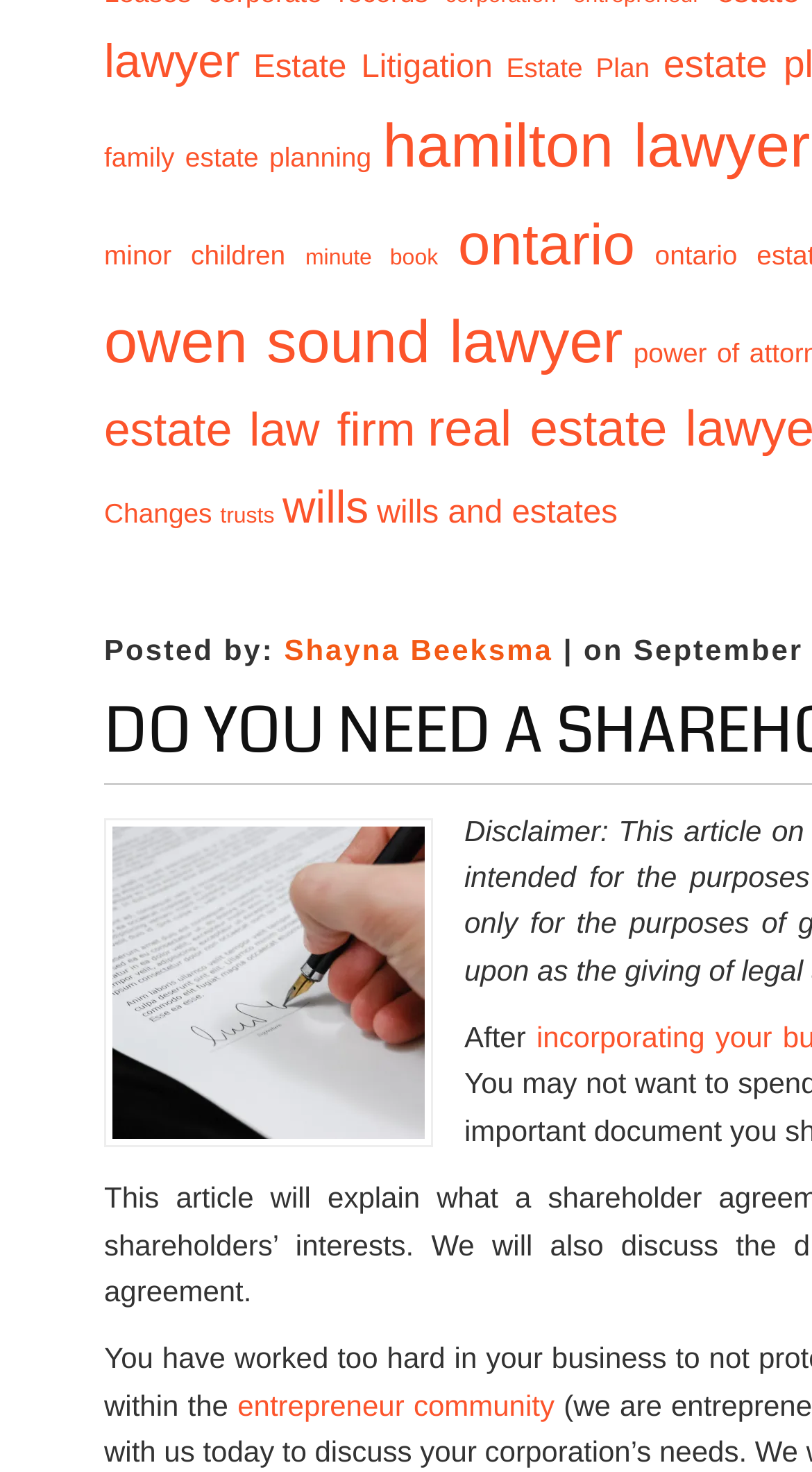Mark the bounding box of the element that matches the following description: "Cape Town".

None